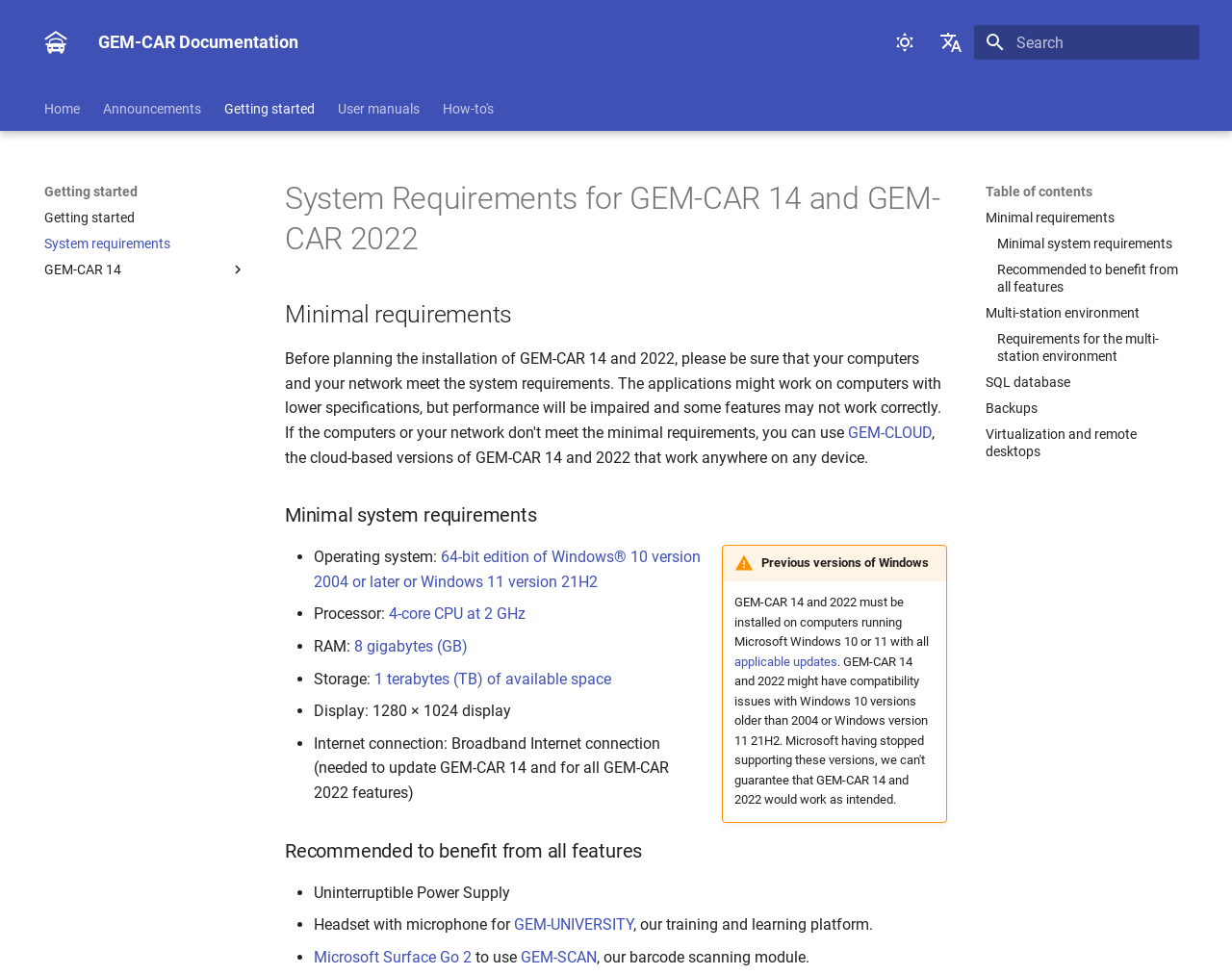What is the minimum RAM requirement for GEM-CAR 14 and 2022?
Using the image as a reference, answer the question in detail.

The system requirements section lists the minimum RAM requirement as 8 gigabytes (GB), which is necessary to run GEM-CAR 14 and 2022 smoothly.